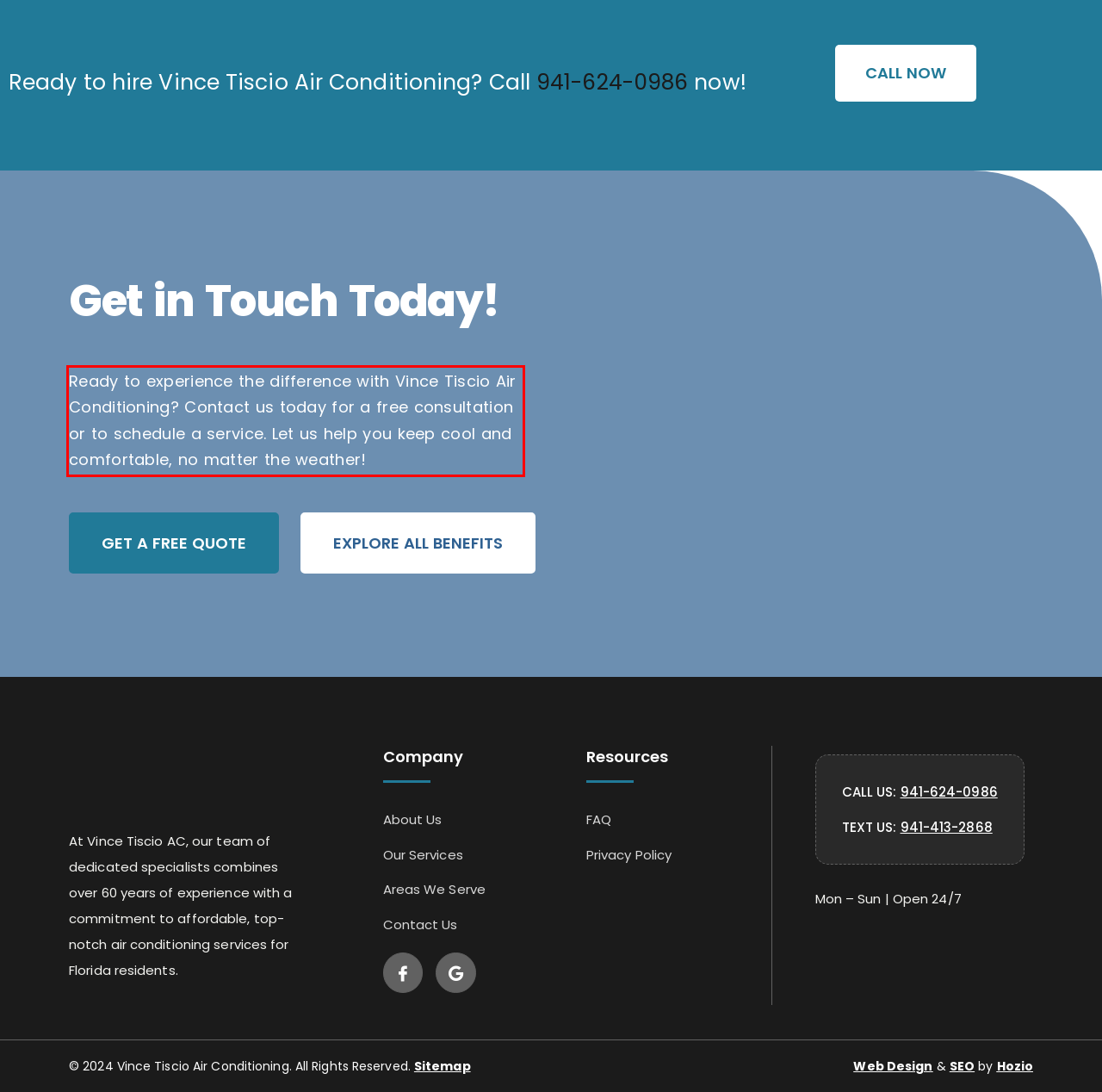Please examine the screenshot of the webpage and read the text present within the red rectangle bounding box.

Ready to experience the difference with Vince Tiscio Air Conditioning? Contact us today for a free consultation or to schedule a service. Let us help you keep cool and comfortable, no matter the weather!